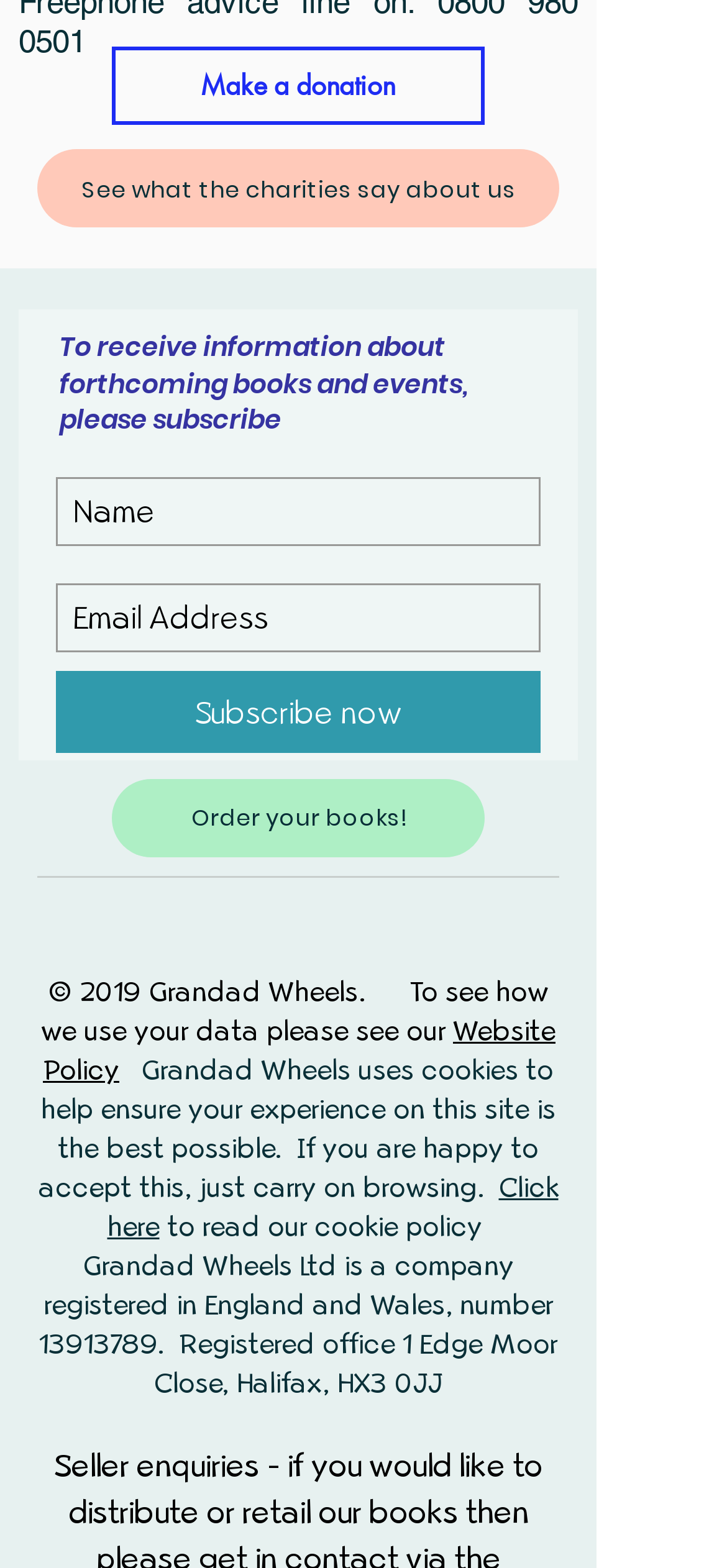Please find the bounding box coordinates of the element's region to be clicked to carry out this instruction: "Click to read our cookie policy".

[0.147, 0.746, 0.768, 0.792]